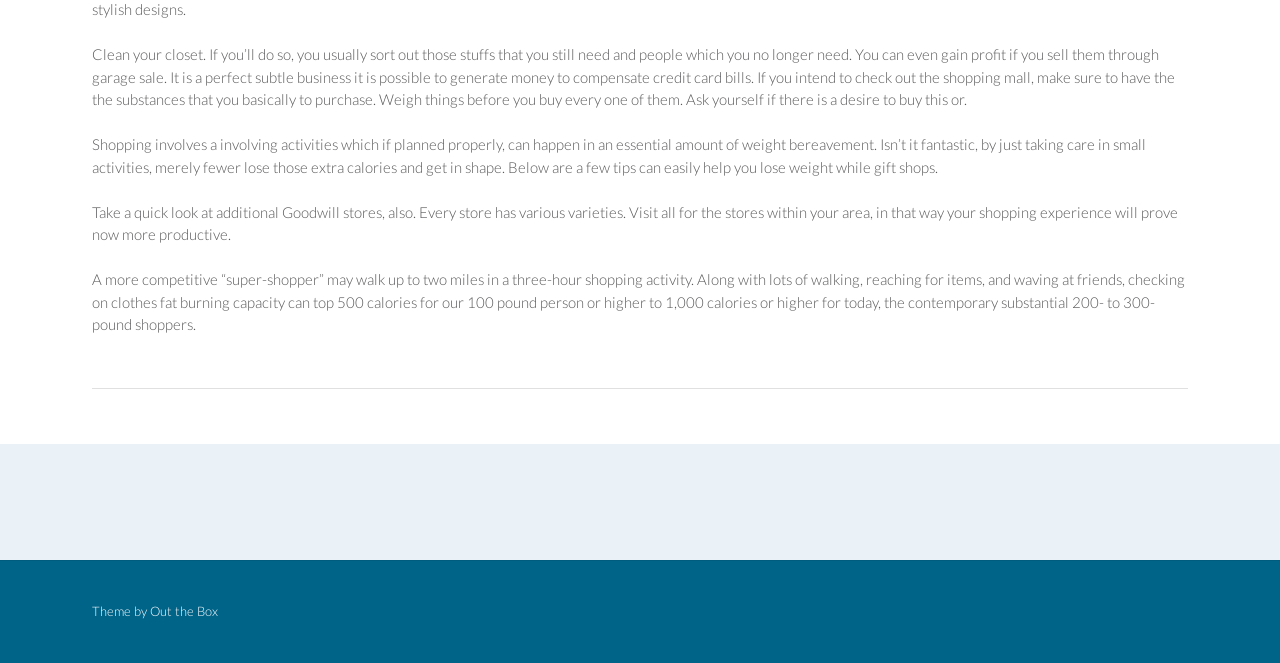Predict the bounding box for the UI component with the following description: "Out the Box".

[0.117, 0.91, 0.17, 0.934]